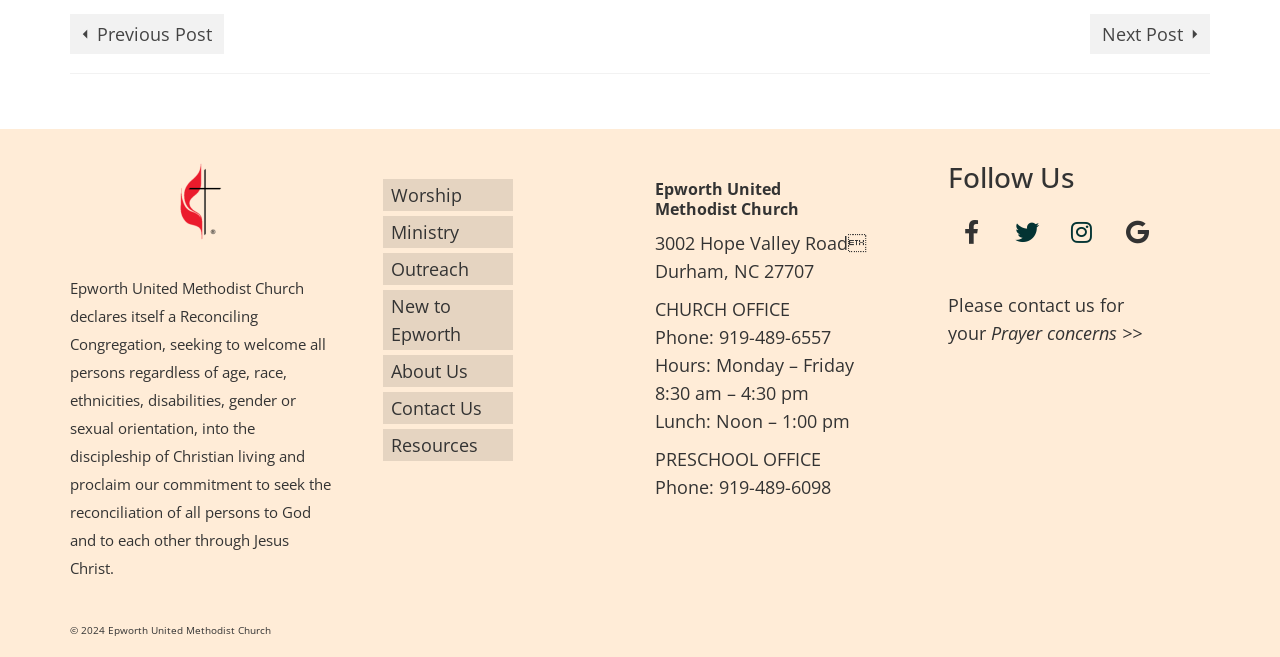Consider the image and give a detailed and elaborate answer to the question: 
What is the purpose of the church?

I found the answer by looking at the static text element with the text 'Epworth United Methodist Church declares itself a Reconciling Congregation, seeking to welcome all persons...' located at the top of the page, which is likely to be the purpose of the church.